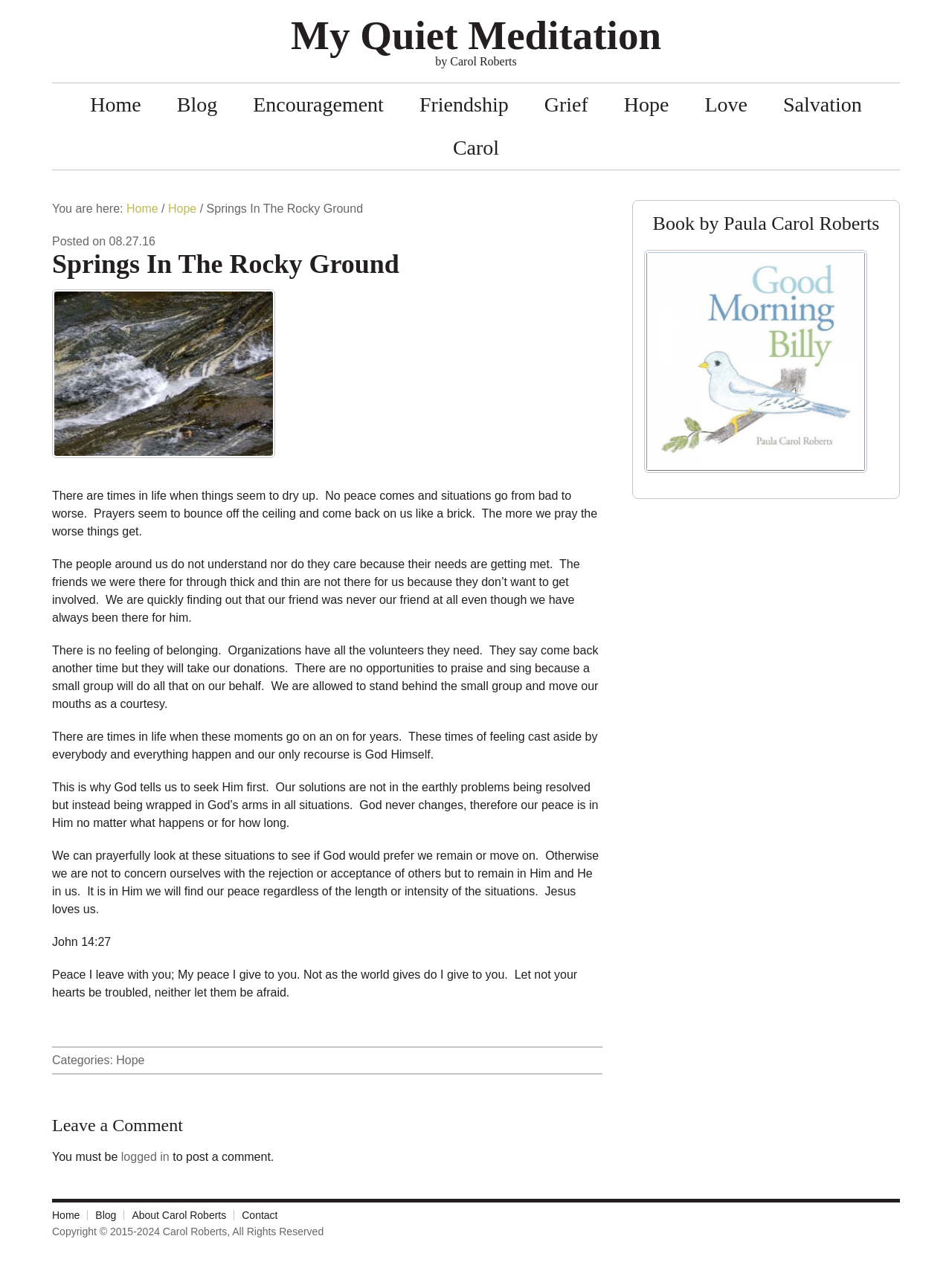Identify the headline of the webpage and generate its text content.

Springs In The Rocky Ground